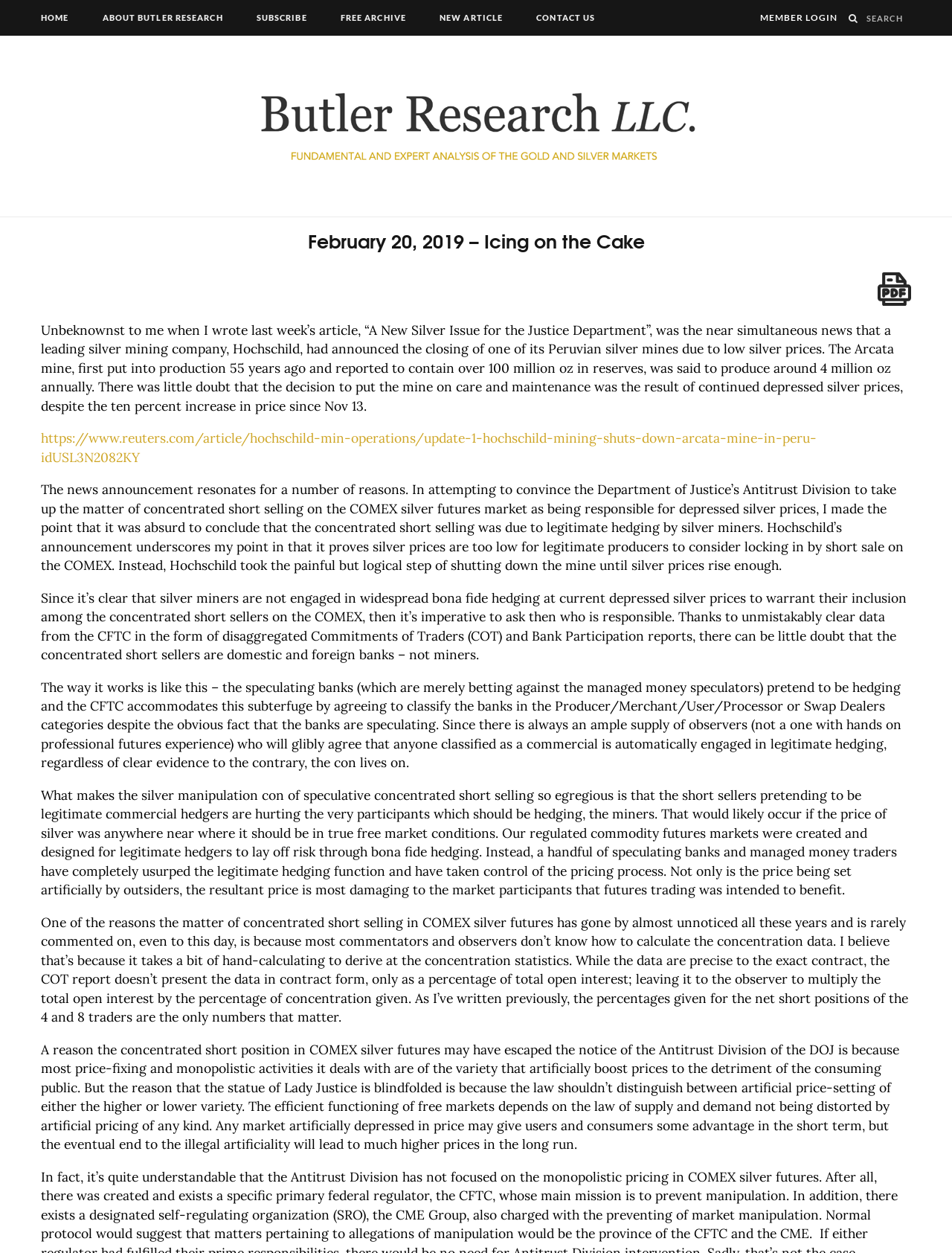Identify the bounding box coordinates for the UI element described as: "Subscribe". The coordinates should be provided as four floats between 0 and 1: [left, top, right, bottom].

[0.253, 0.0, 0.339, 0.029]